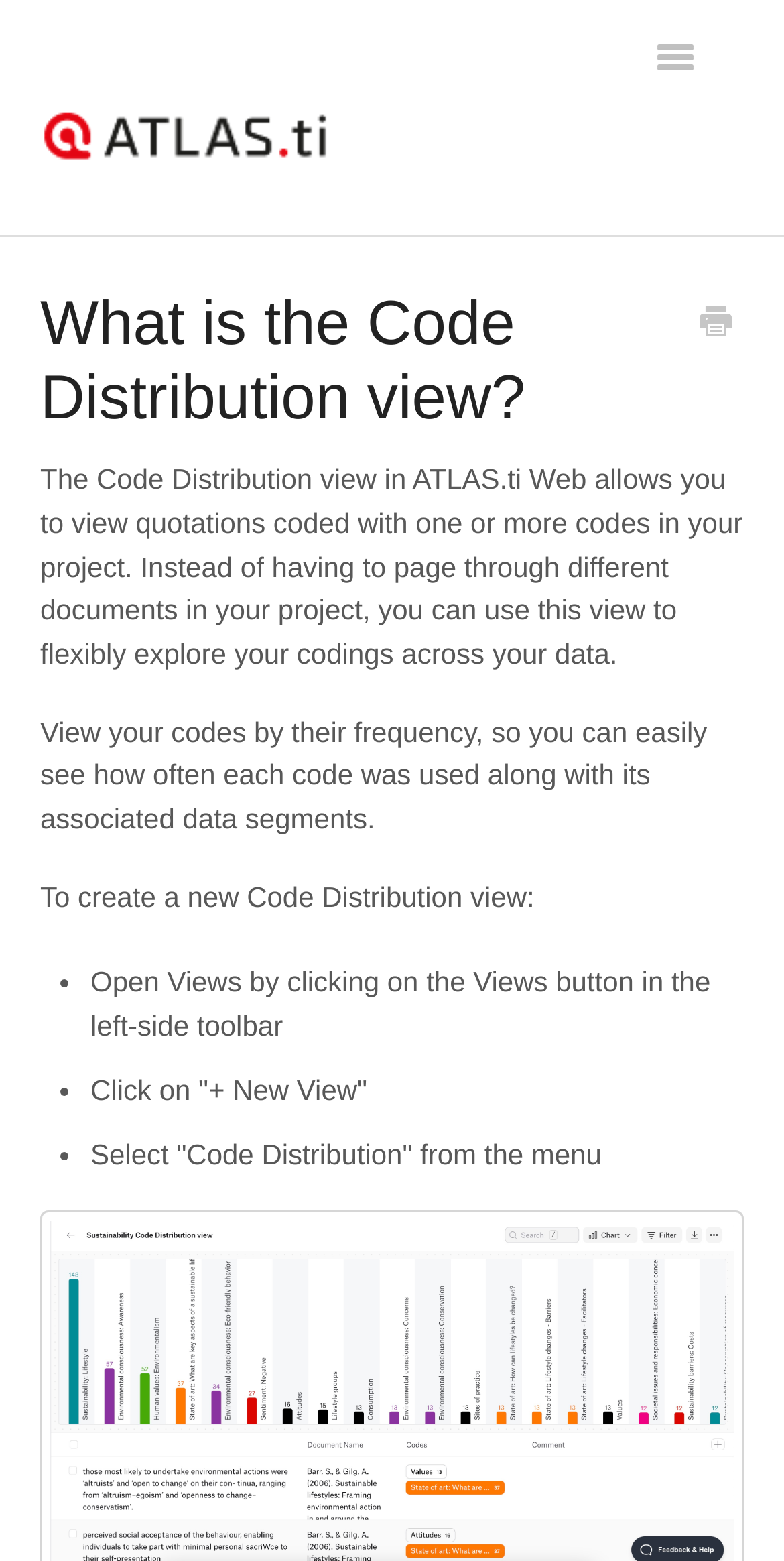Carefully examine the image and provide an in-depth answer to the question: What is ATLAS.ti Web?

ATLAS.ti Web is a platform that allows users to view quotations coded with one or more codes in their project, and provides features such as the Code Distribution view to facilitate data analysis and exploration.